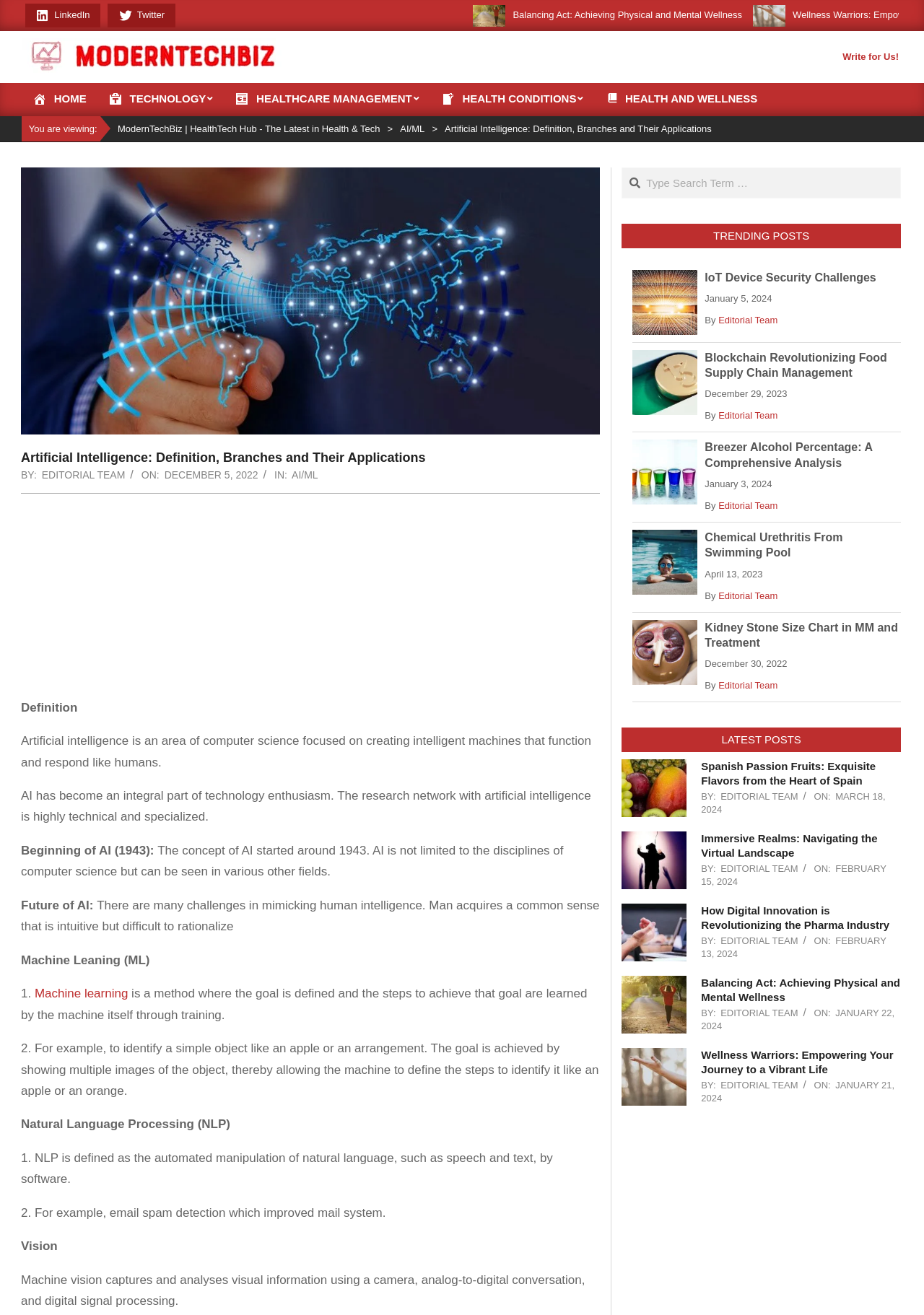What is the definition of artificial intelligence?
Provide an in-depth and detailed explanation in response to the question.

According to the webpage, artificial intelligence is defined as an area of computer science focused on creating intelligent machines that function and respond like humans, as stated in the paragraph 'Artificial intelligence is an area of computer science focused on creating intelligent machines that function and respond like humans.'